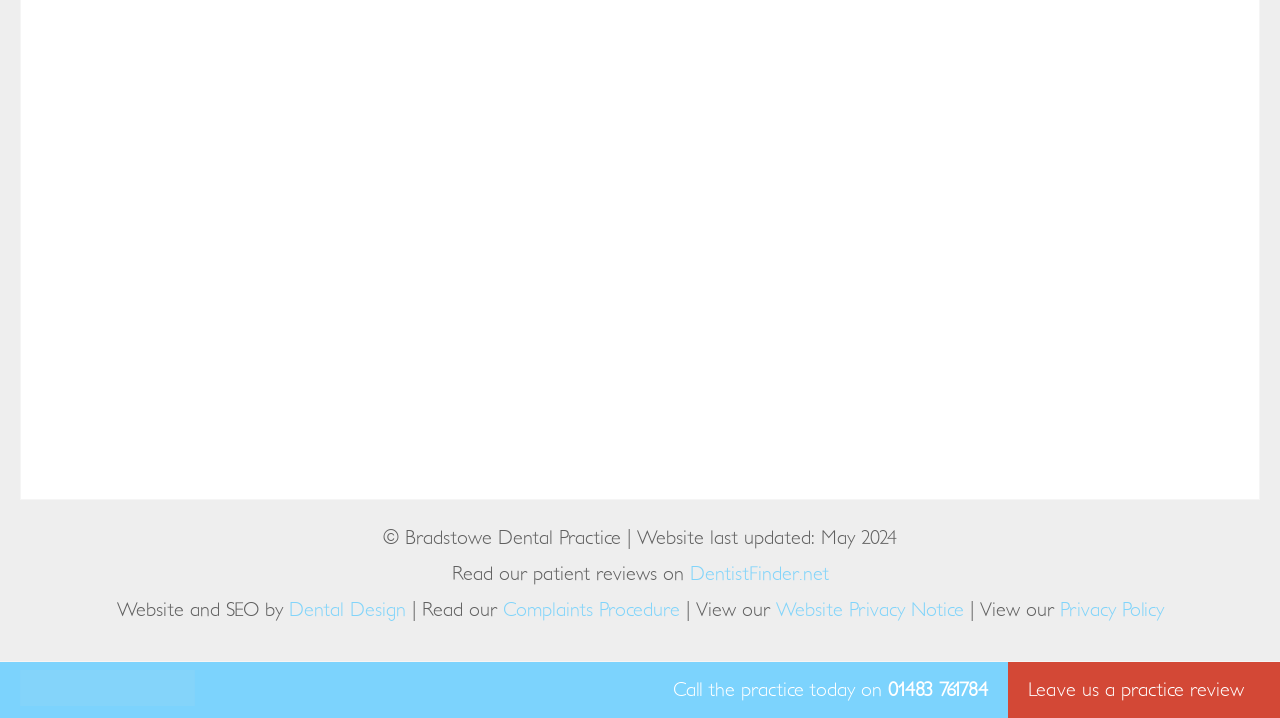Answer the following query concisely with a single word or phrase:
How many links are there at the bottom of the webpage?

7